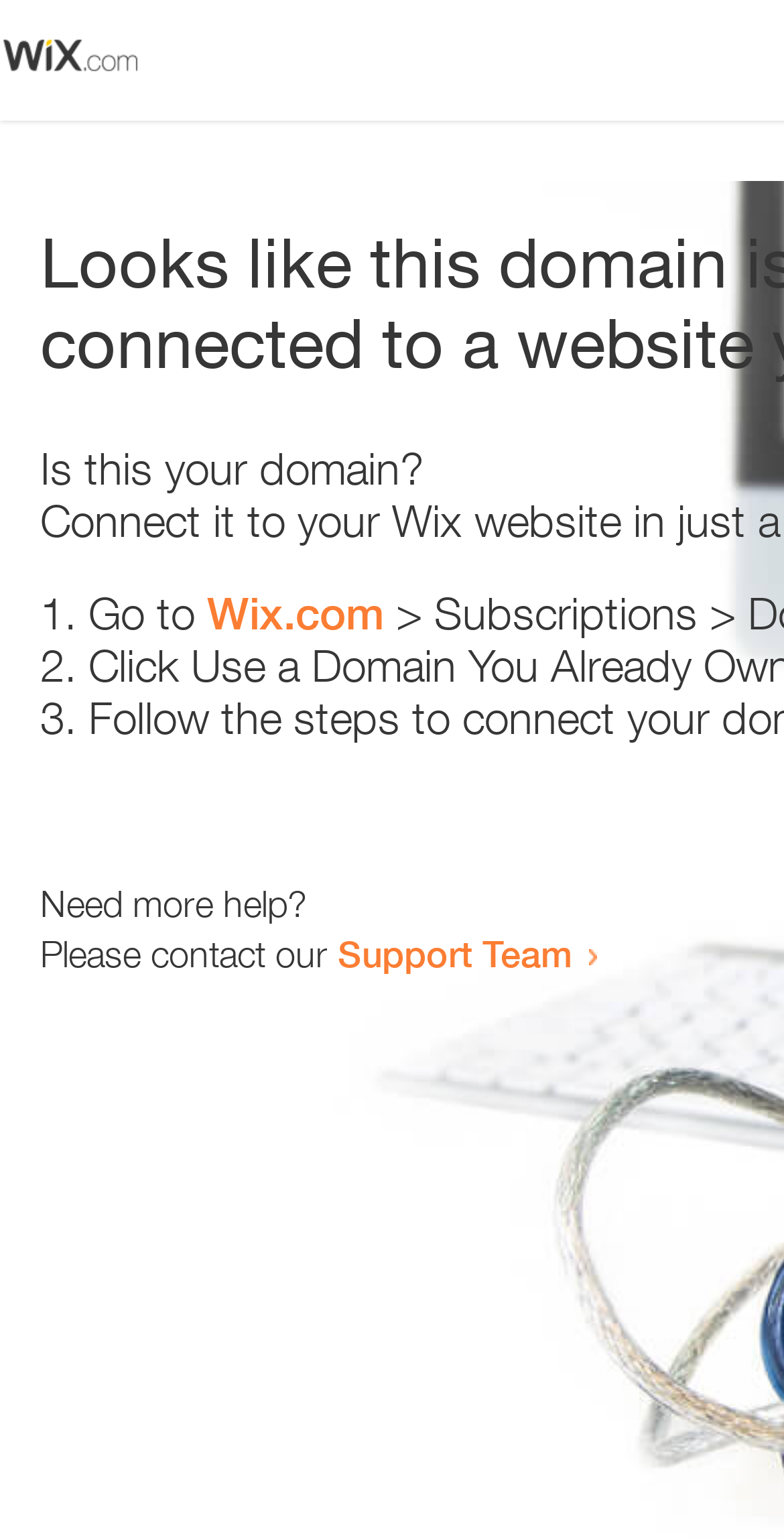From the screenshot, find the bounding box of the UI element matching this description: "Wix.com". Supply the bounding box coordinates in the form [left, top, right, bottom], each a float between 0 and 1.

[0.264, 0.382, 0.49, 0.416]